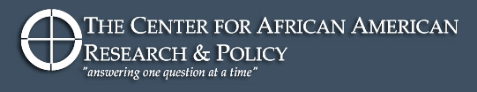What is the purpose of the center according to the tagline?
Please utilize the information in the image to give a detailed response to the question.

The tagline 'answering one question at a time' reflects the center's commitment to addressing issues relevant to African American communities through research and policy analysis, which implies that the purpose of the center is to address these issues.